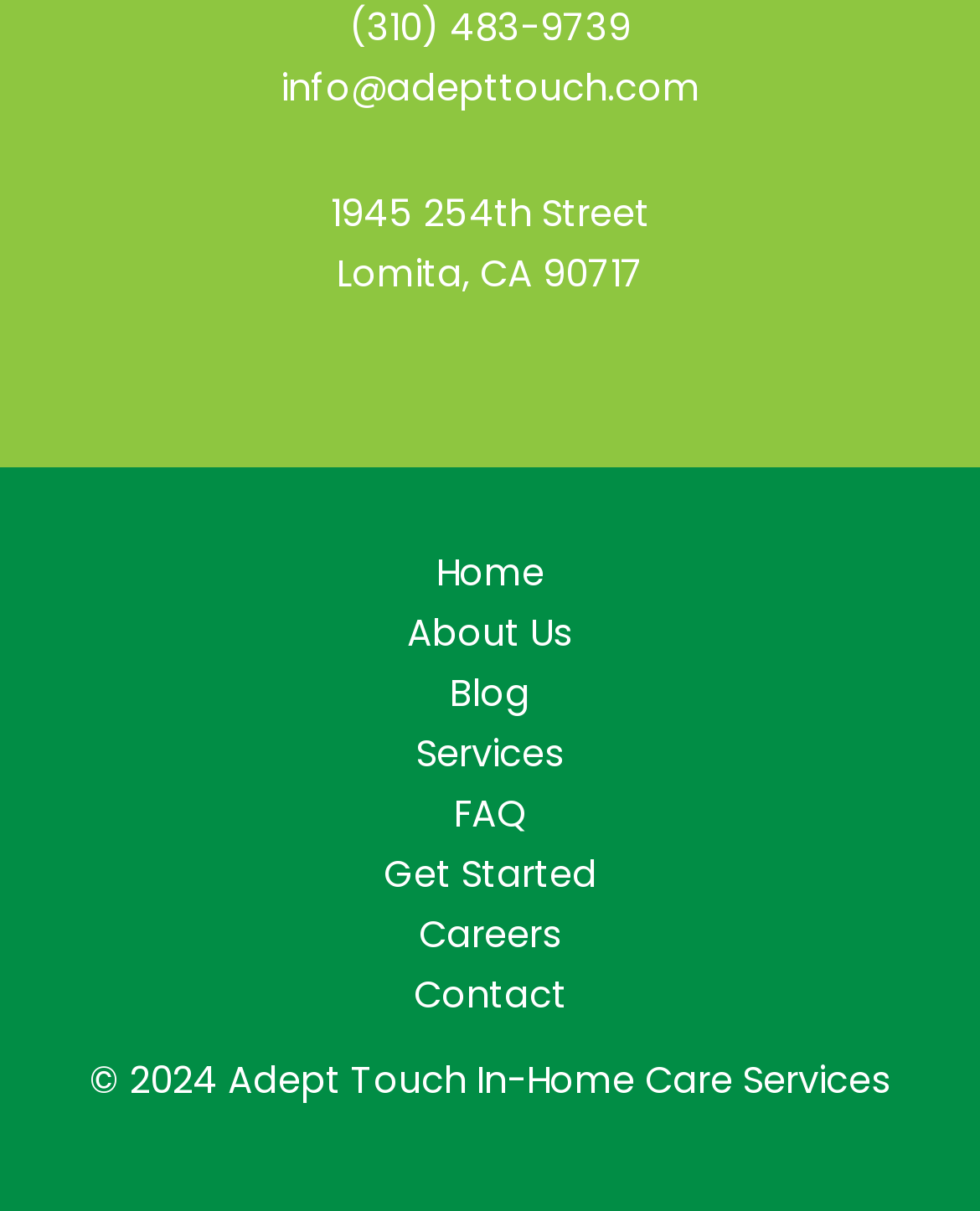Please reply to the following question with a single word or a short phrase:
What is the phone number of Adept Touch In-Home Care Services?

(310) 483-9739